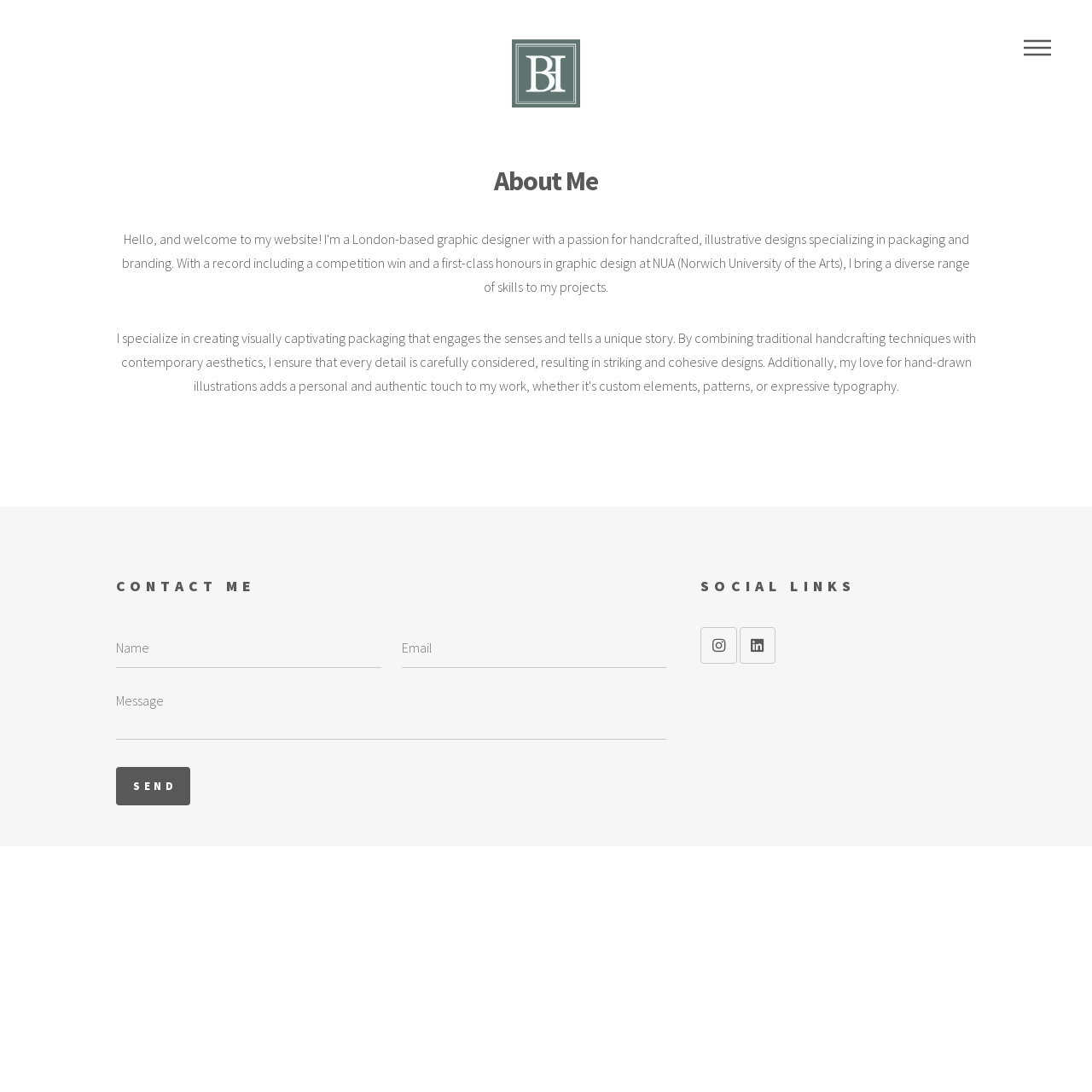What is the purpose of the textbox labeled 'Name'?
Please use the image to provide an in-depth answer to the question.

The textbox labeled 'Name' is part of a contact form, and its purpose is to allow users to input their name when sending a message.